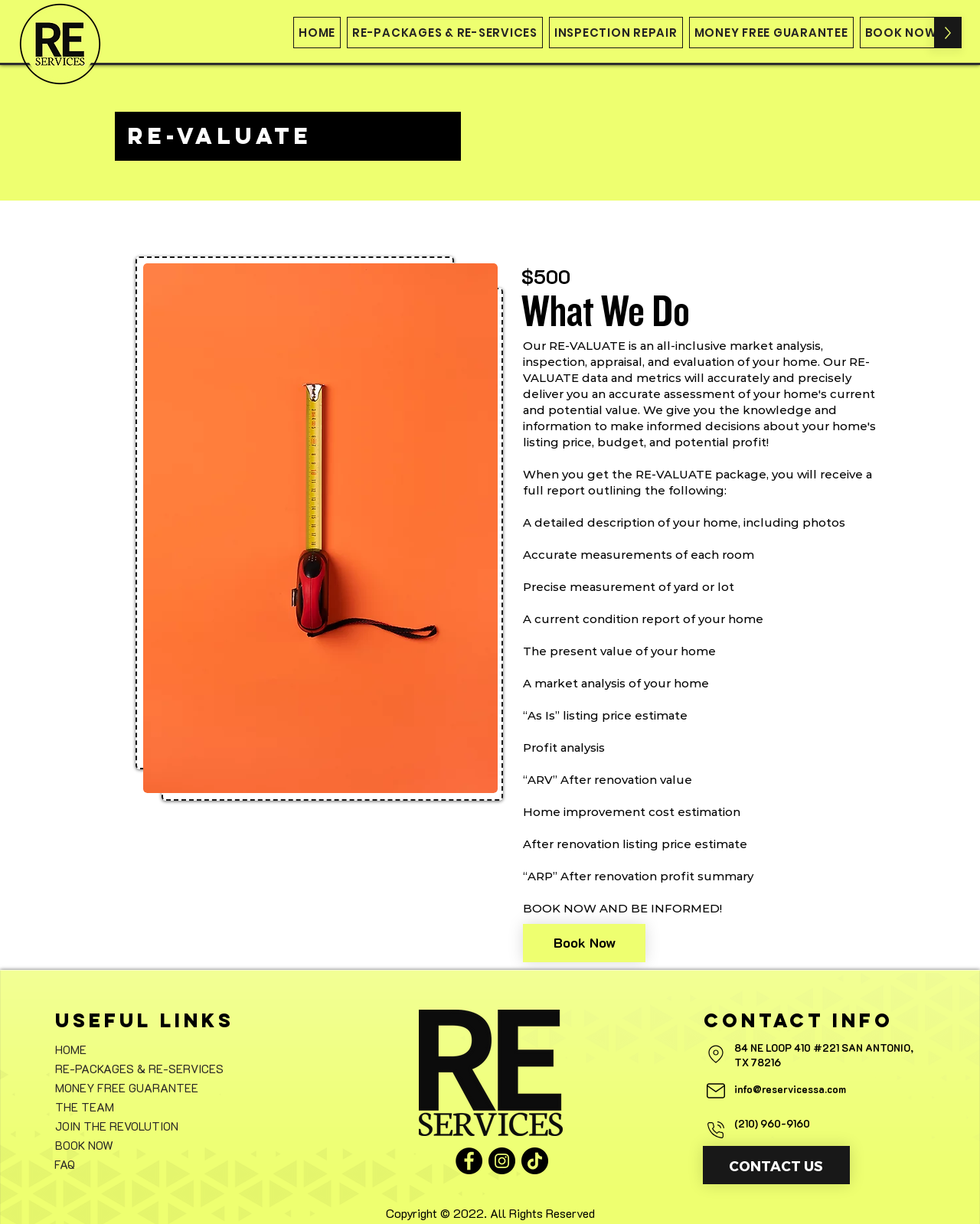Provide the bounding box coordinates of the HTML element described by the text: "Book Now". The coordinates should be in the format [left, top, right, bottom] with values between 0 and 1.

[0.534, 0.767, 0.659, 0.799]